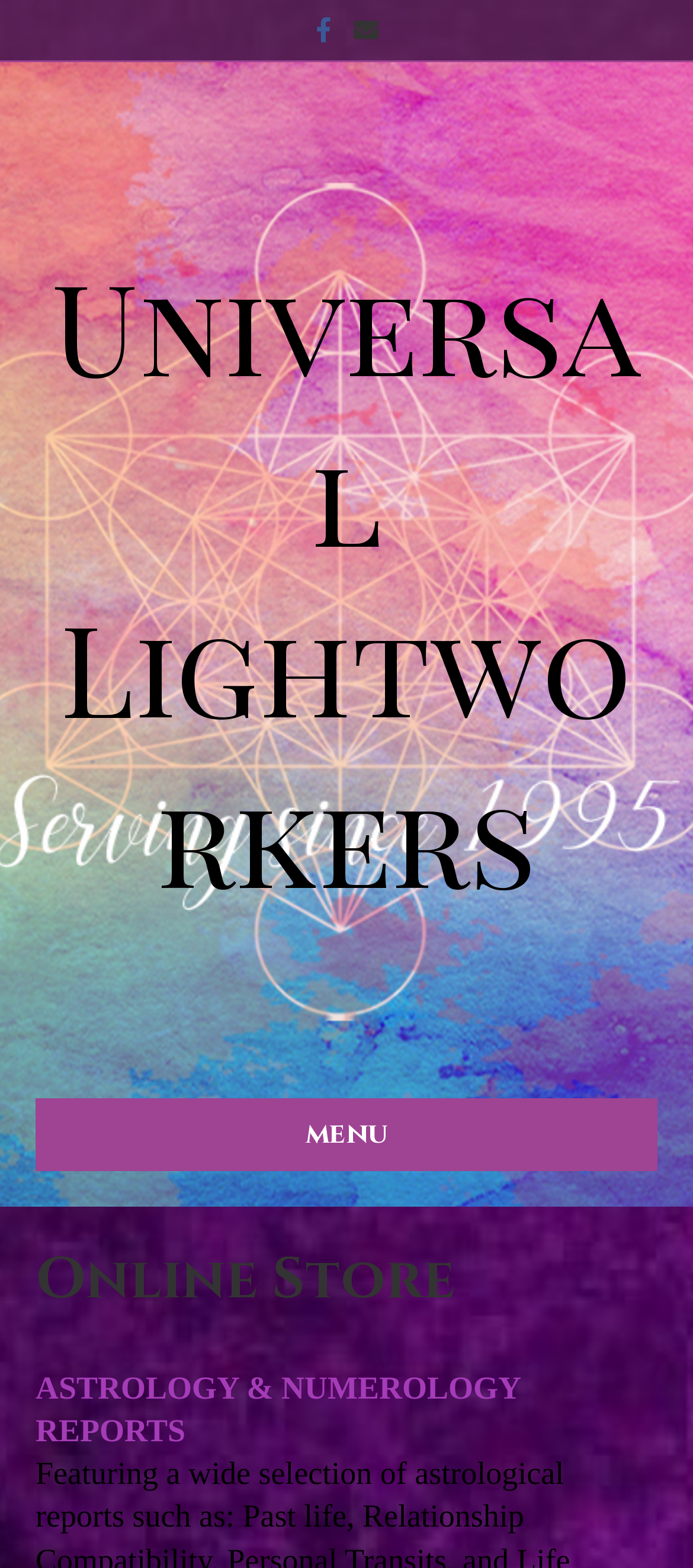What is the name of the website's header?
Using the image, provide a detailed and thorough answer to the question.

By looking at the header section of the webpage, I found a heading element with the text 'Online Store', which suggests that it is the name of the website's header.